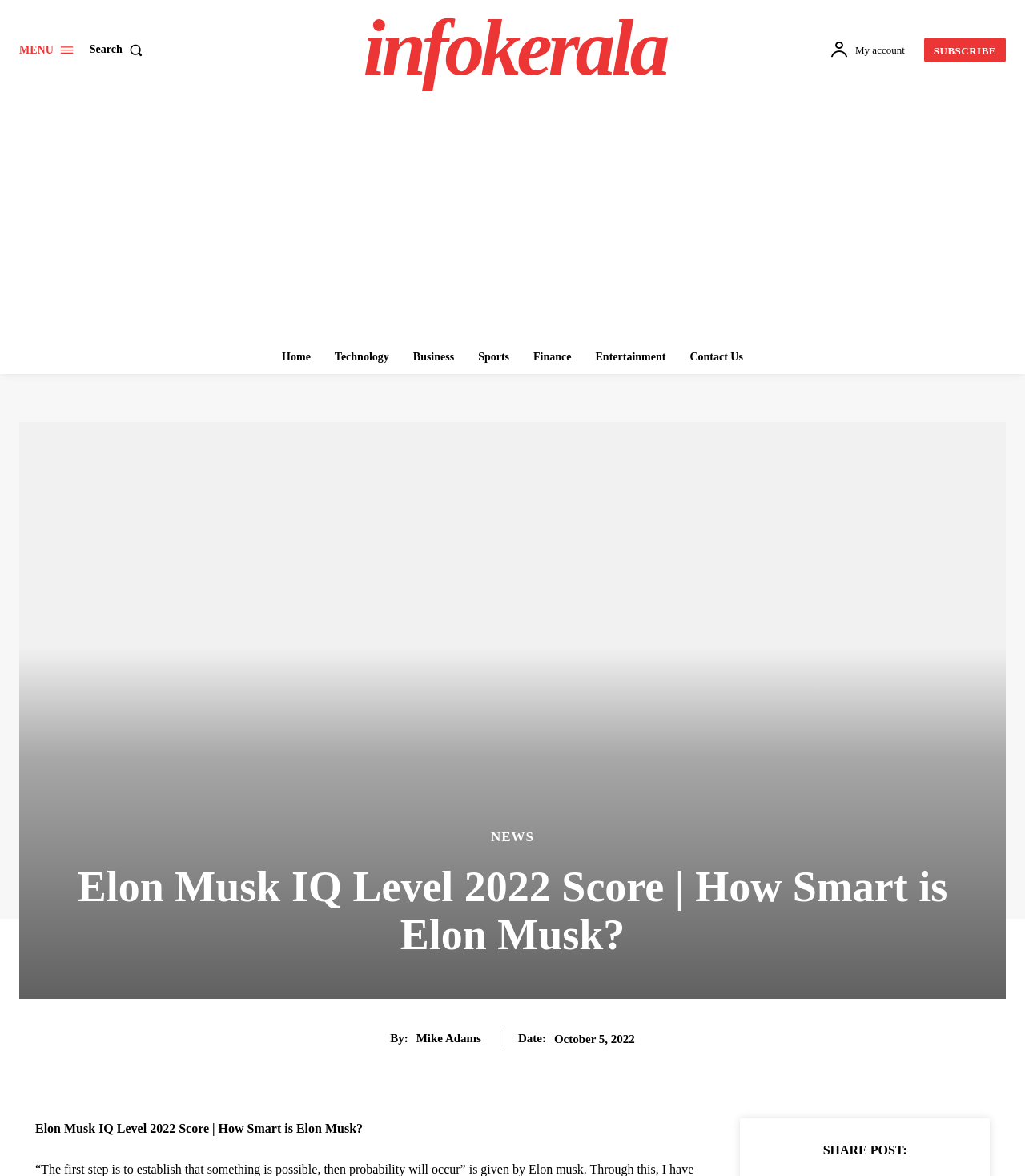Refer to the image and provide an in-depth answer to the question:
What is the category of the link 'Business'?

I found the link 'Business' with a bounding box coordinate of [0.395, 0.29, 0.451, 0.318] and determined it to be a navigation link based on its position and context within the webpage.